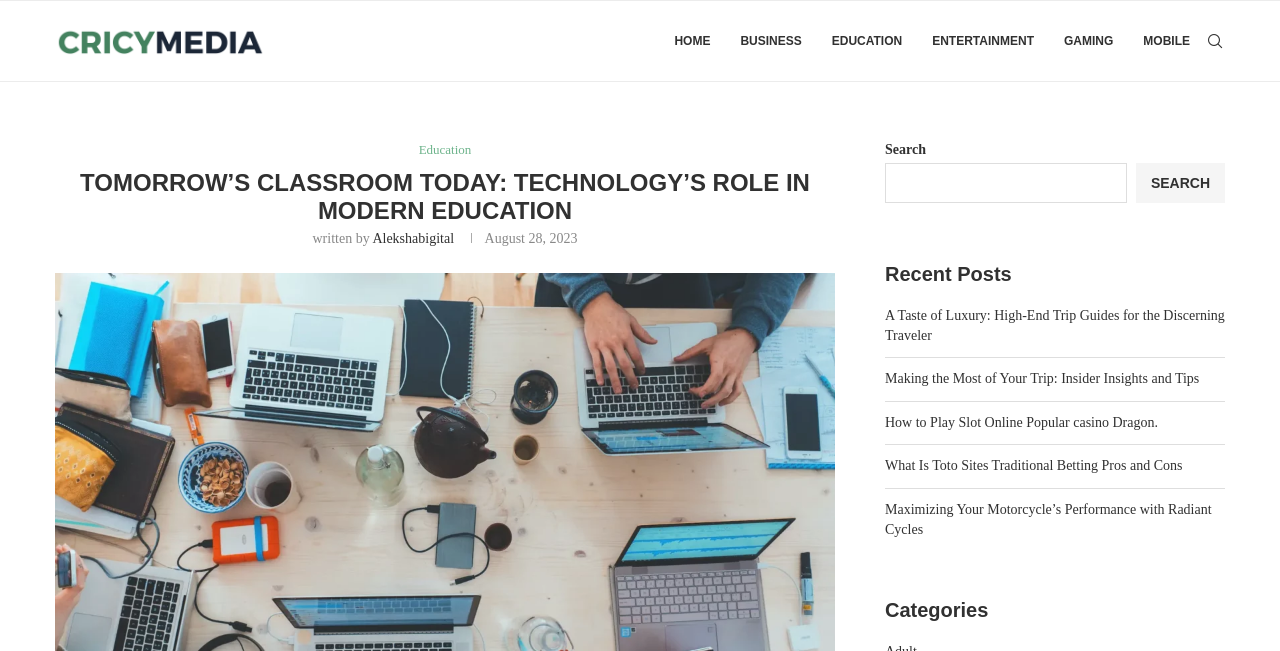Please find the bounding box coordinates of the element's region to be clicked to carry out this instruction: "View the recent post about A Taste of Luxury".

[0.691, 0.473, 0.957, 0.526]